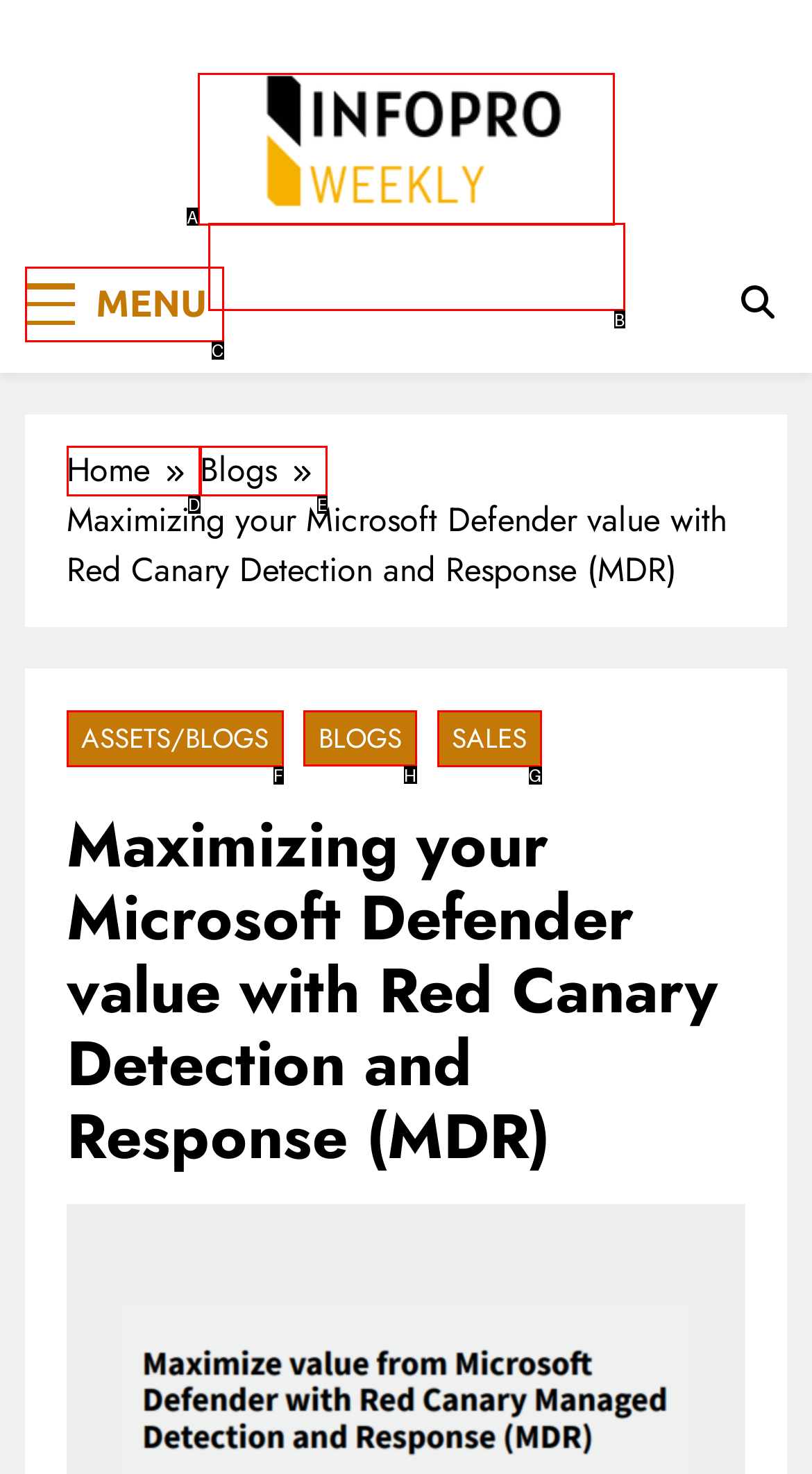Determine the HTML element to click for the instruction: read blog posts.
Answer with the letter corresponding to the correct choice from the provided options.

H